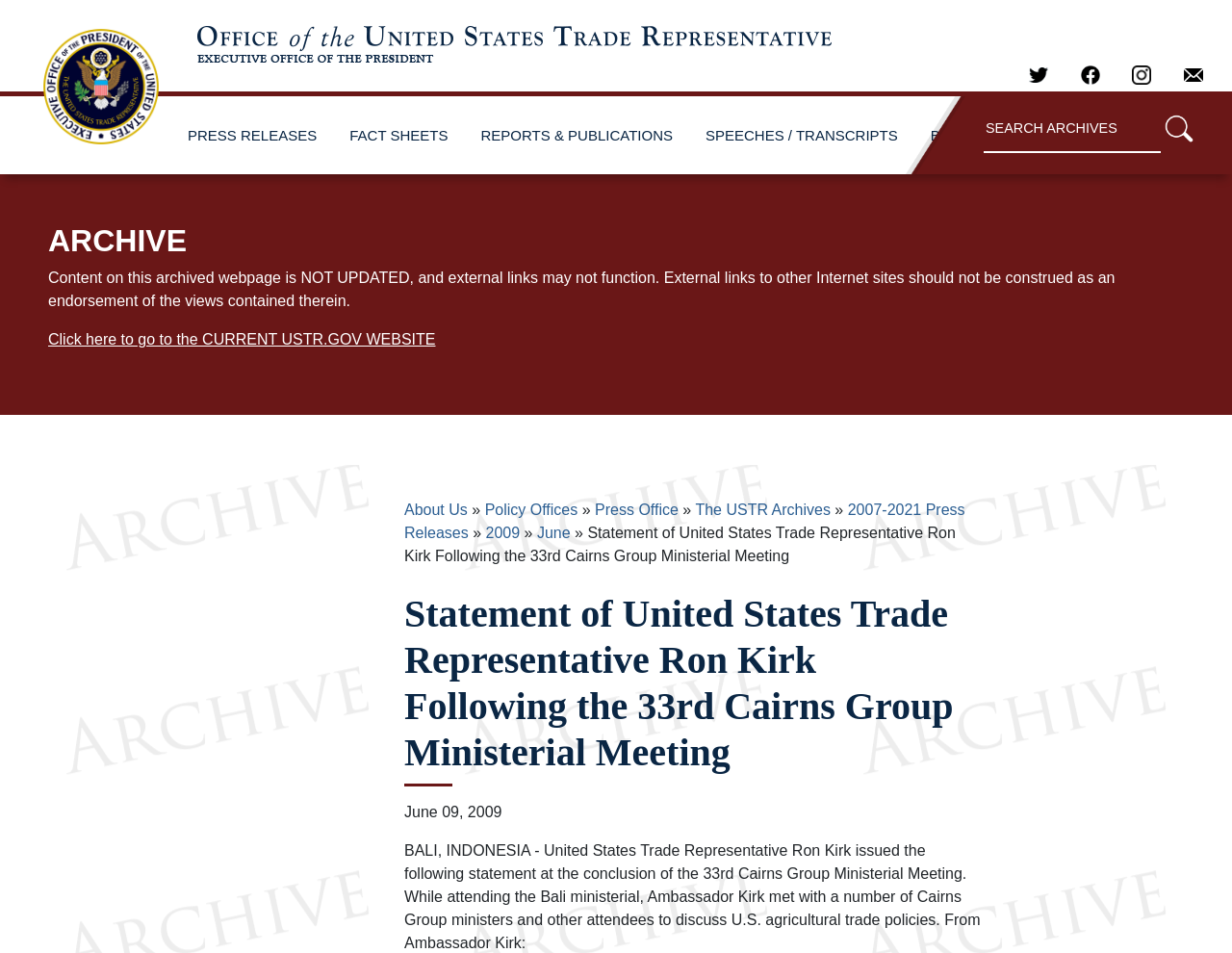What is the date of the statement made by Ron Kirk?
Please give a detailed and elaborate answer to the question.

The webpage mentions the date of the statement made by Ron Kirk as June 09, 2009, which is displayed below the heading 'Statement of United States Trade Representative Ron Kirk Following the 33rd Cairns Group Ministerial Meeting'.